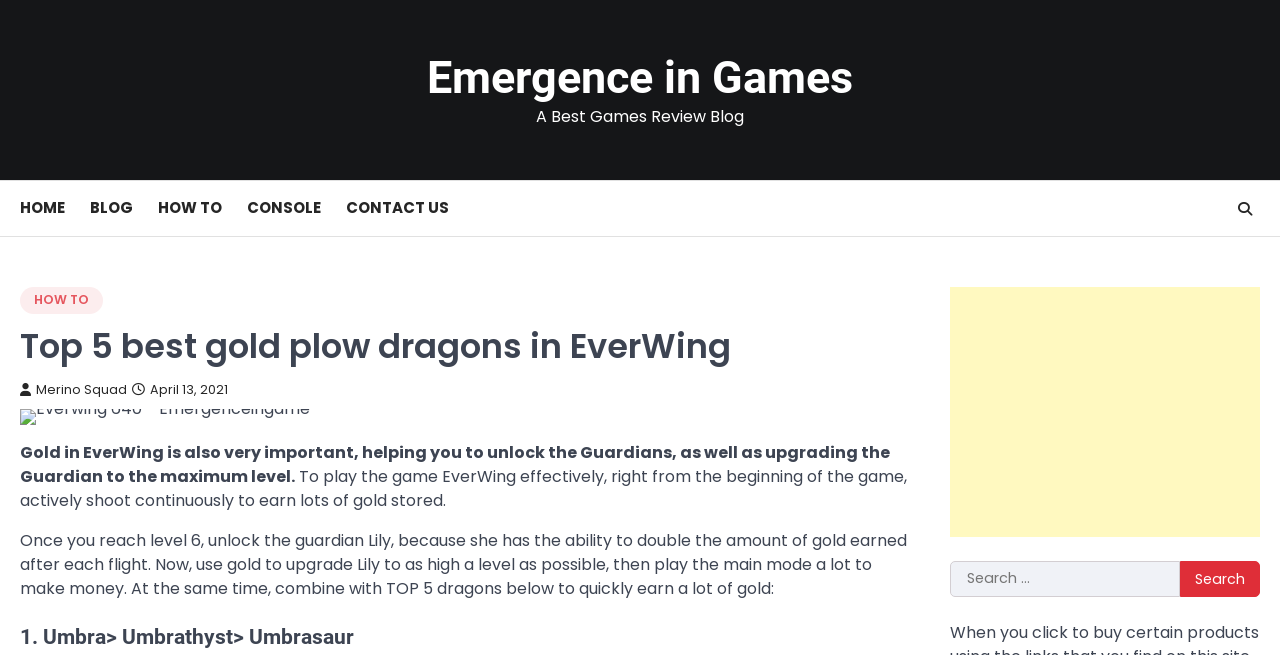What is the purpose of gold in EverWing?
Answer the question in a detailed and comprehensive manner.

I found the answer by reading the static text element with the bounding box coordinates [0.016, 0.673, 0.695, 0.745], which states that 'Gold in EverWing is also very important, helping you to unlock the Guardians, as well as upgrading the Guardian to the maximum level'.